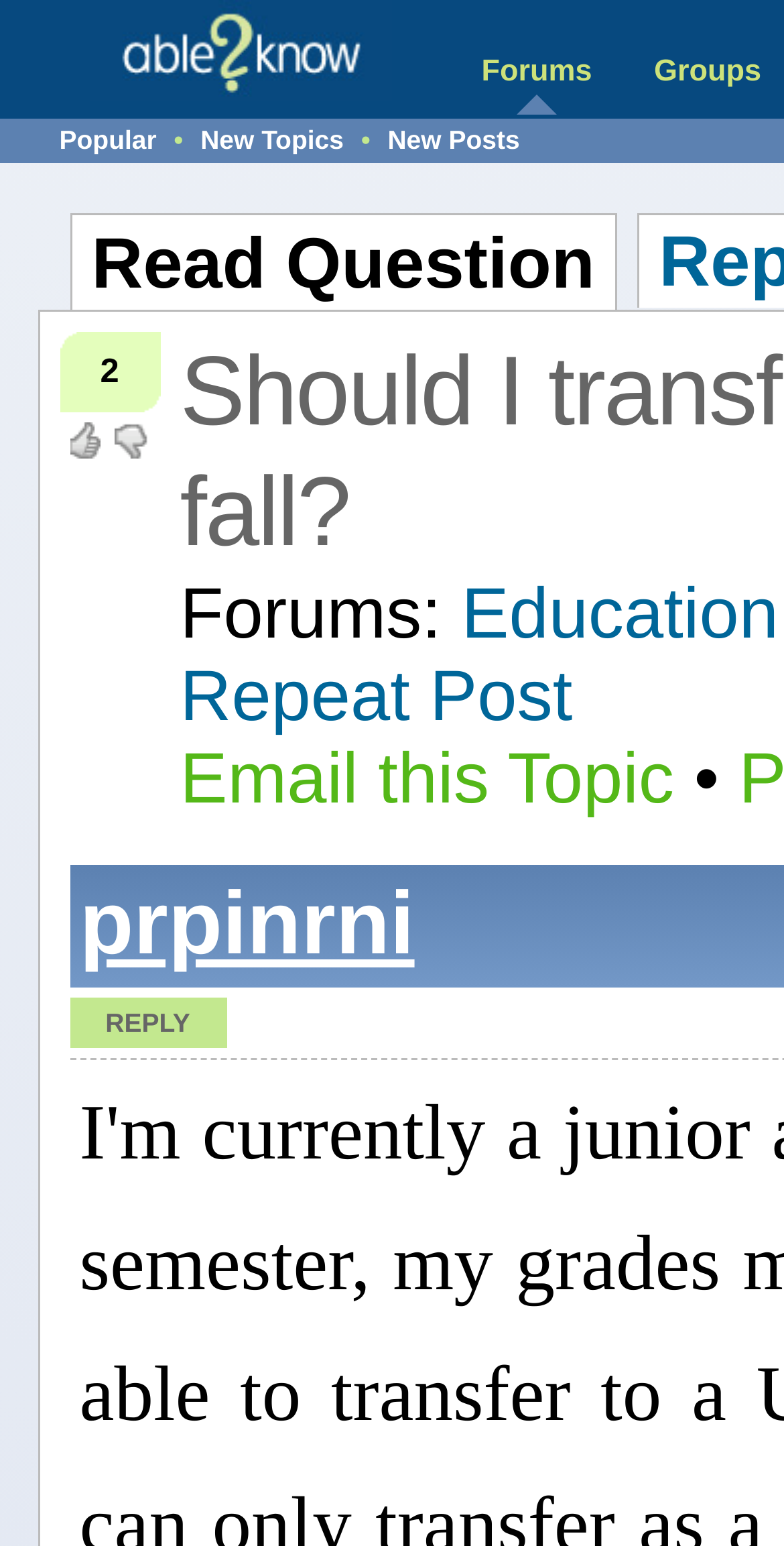Look at the image and give a detailed response to the following question: What is the name of the expert on the able2know forums?

I determined the name of the expert by looking at the link 'prpinrni' which is likely the username or name of the expert on the able2know forums.